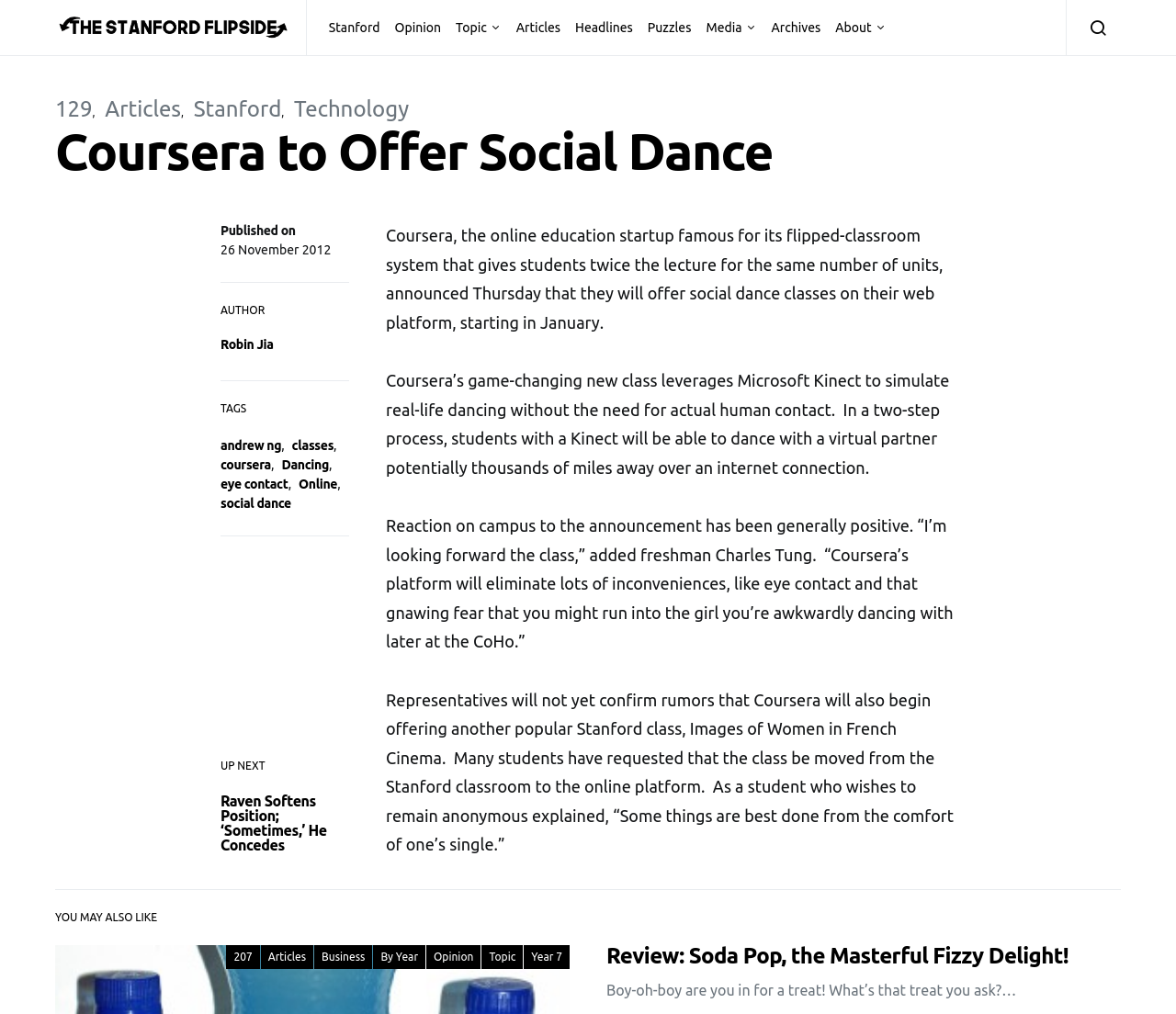Identify the bounding box of the UI element described as follows: "parent_node: Stanford". Provide the coordinates as four float numbers in the range of 0 to 1 [left, top, right, bottom].

[0.047, 0.009, 0.247, 0.045]